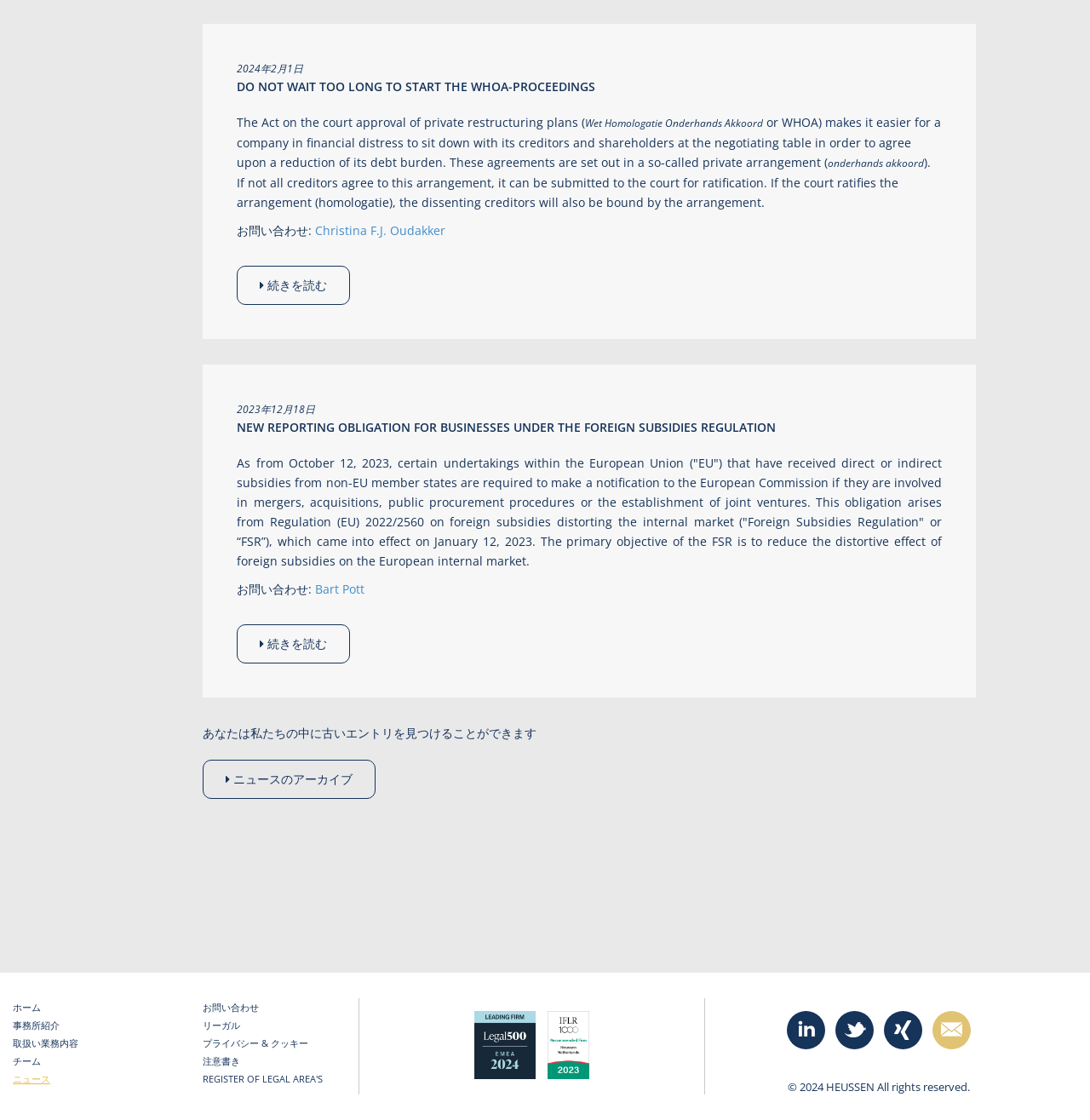Look at the image and write a detailed answer to the question: 
What year is the copyright for?

The copyright notice at the bottom of the webpage states '© 2024 HEUSSEN All rights reserved.', indicating that the copyright is for the year 2024.